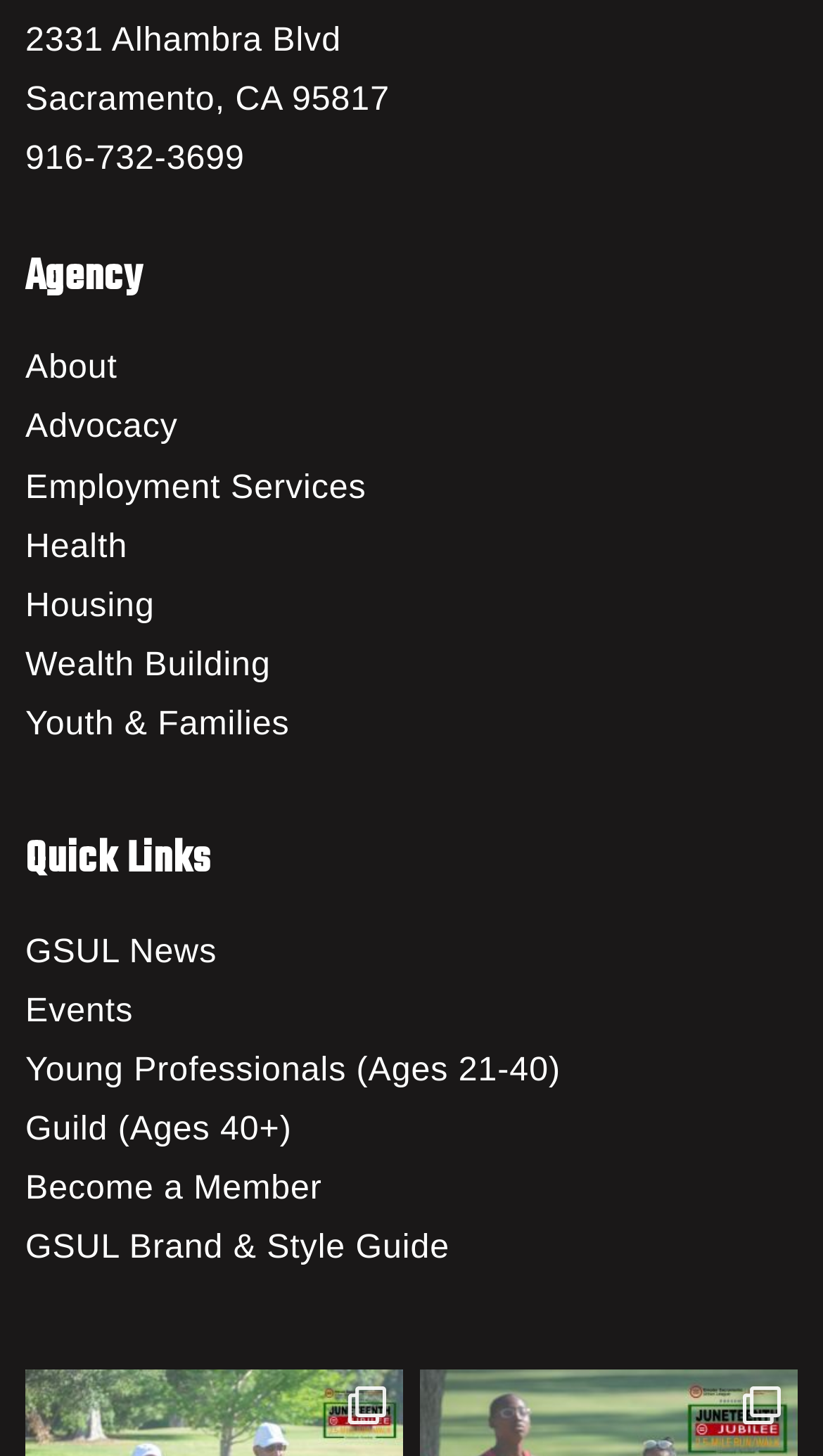Predict the bounding box for the UI component with the following description: "Young Professionals (Ages 21-40)".

[0.031, 0.721, 0.681, 0.748]